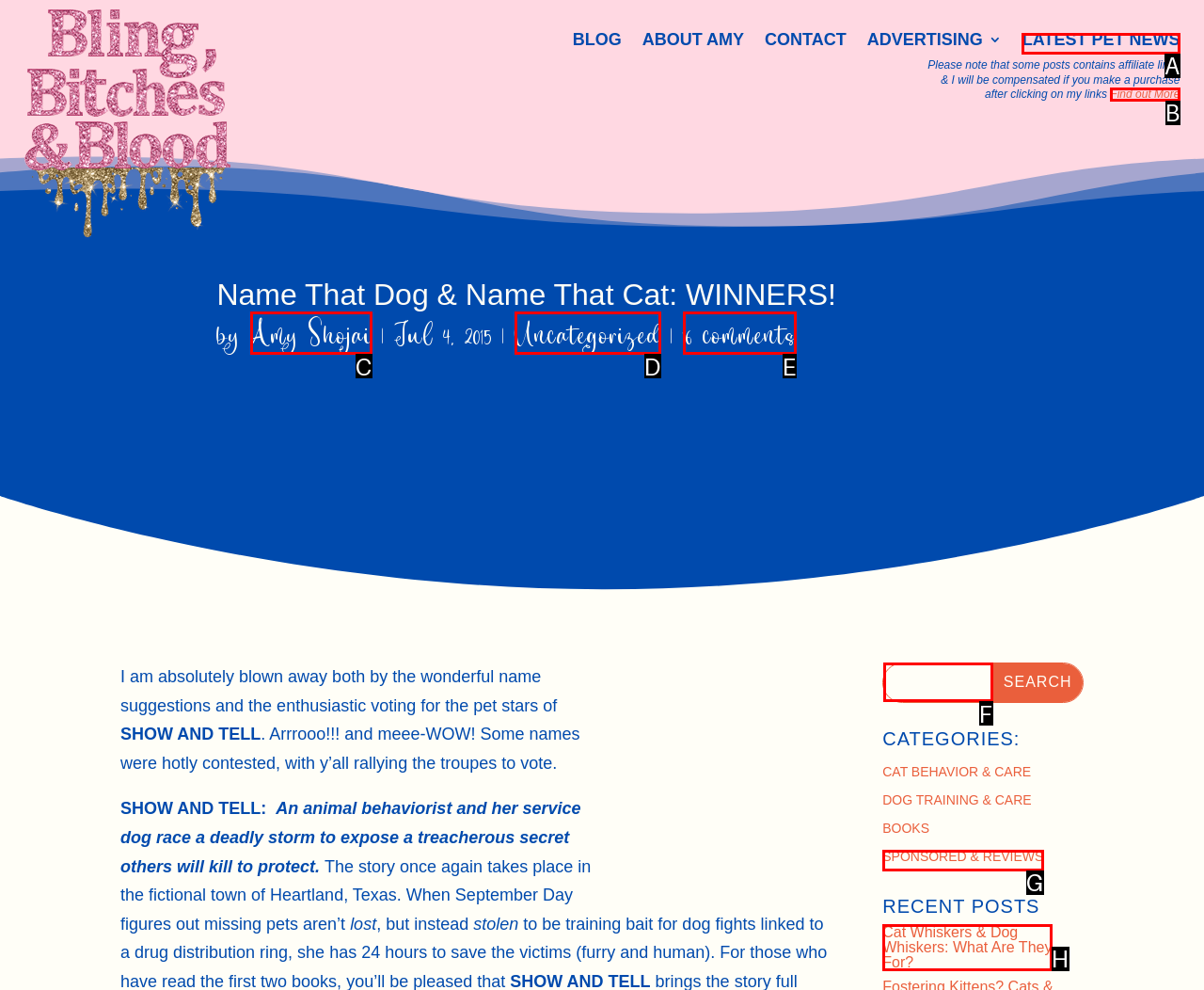Based on the element description: Amy Shojai, choose the HTML element that matches best. Provide the letter of your selected option.

C